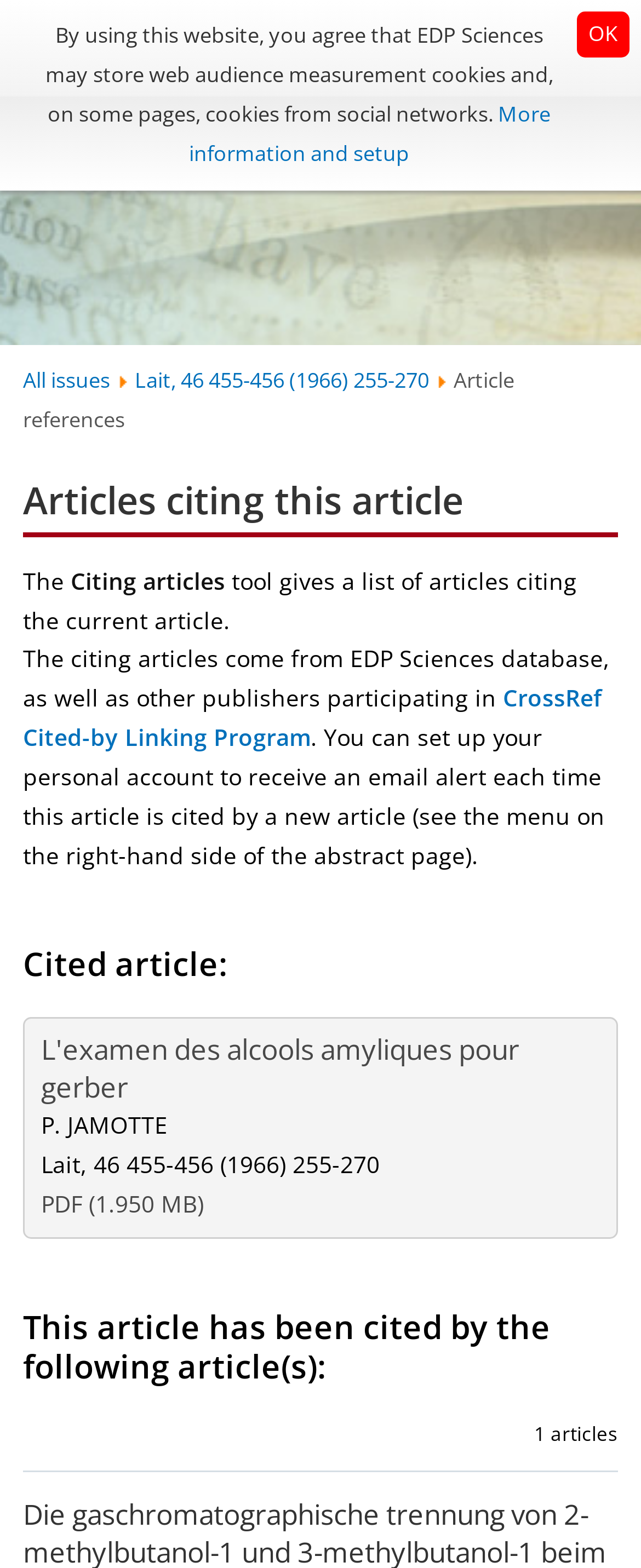Pinpoint the bounding box coordinates of the clickable area needed to execute the instruction: "Check the gym address". The coordinates should be specified as four float numbers between 0 and 1, i.e., [left, top, right, bottom].

None